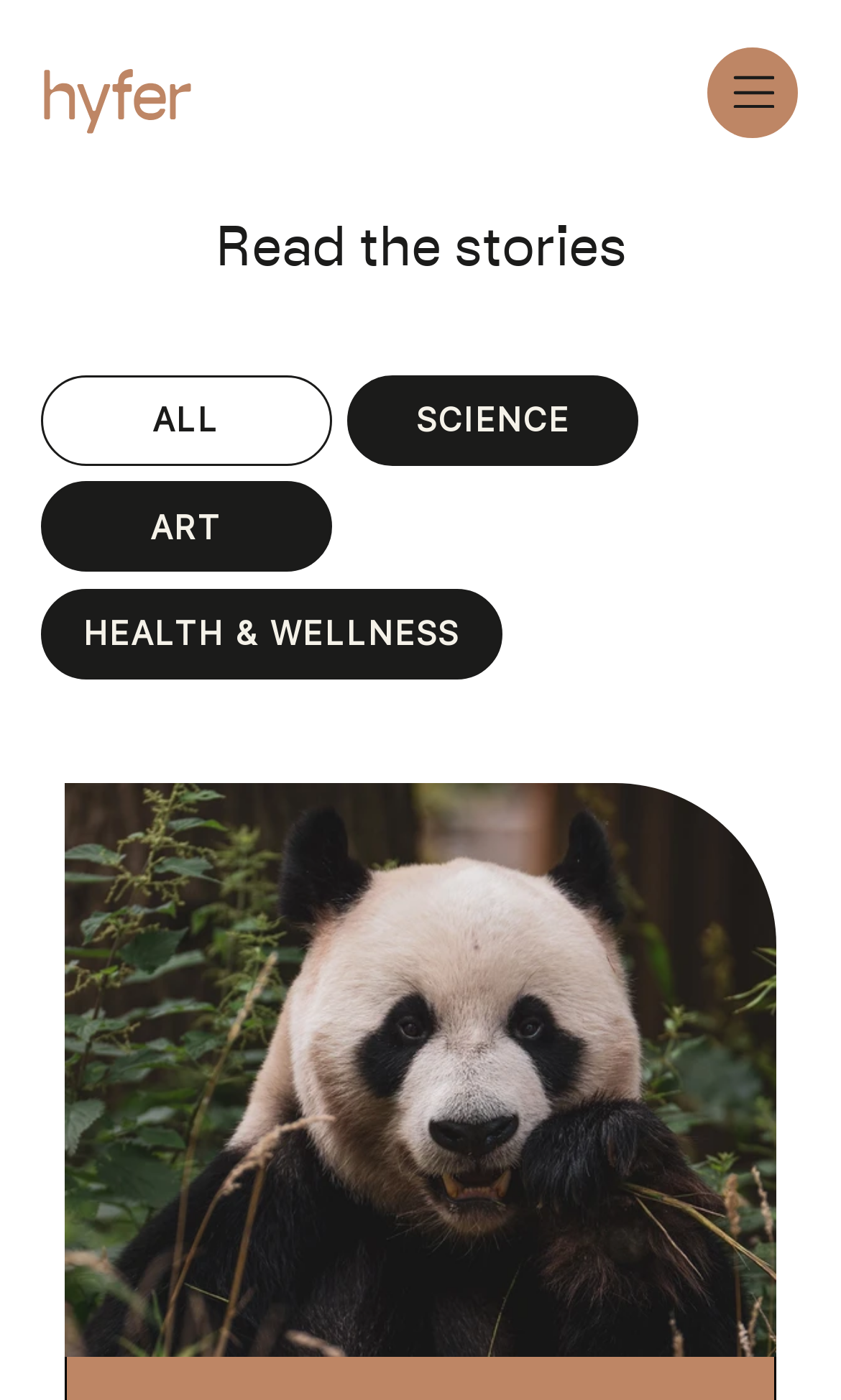Using a single word or phrase, answer the following question: 
What is the main theme of the stories?

Various